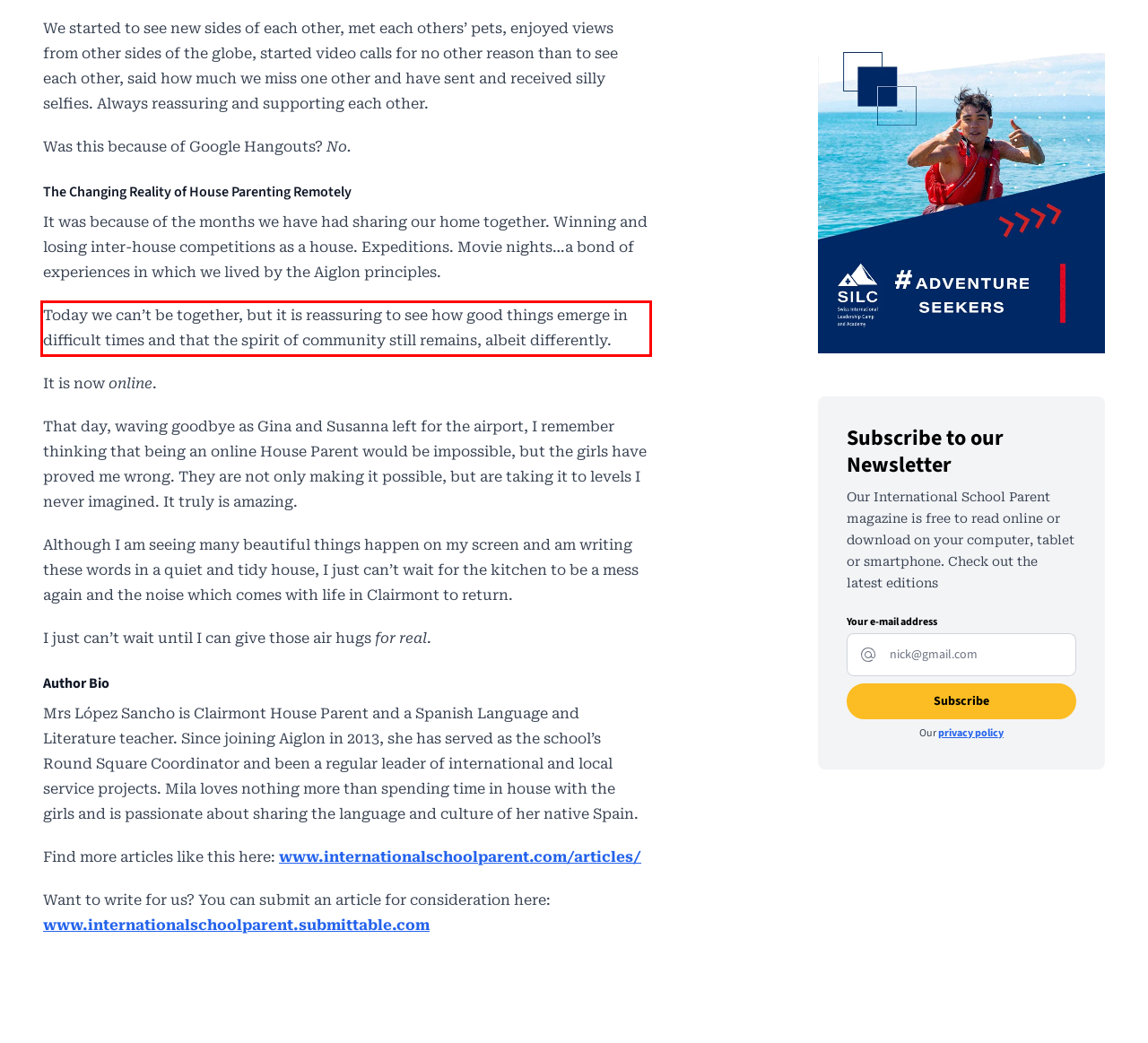Given a webpage screenshot, identify the text inside the red bounding box using OCR and extract it.

Today we can’t be together, but it is reassuring to see how good things emerge in difficult times and that the spirit of community still remains, albeit differently.